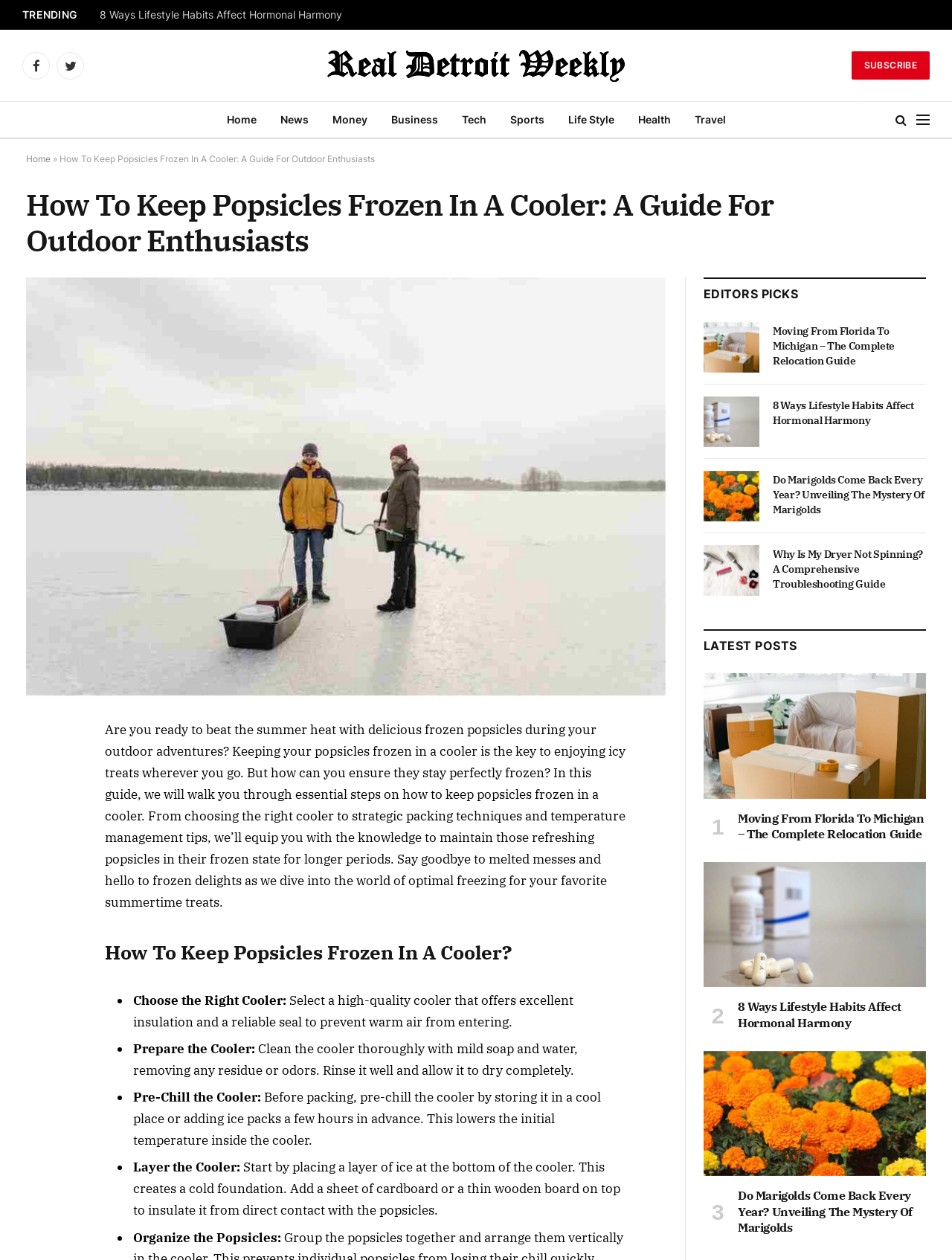Provide a brief response in the form of a single word or phrase:
What is the purpose of the cardboard or wooden board in the cooler?

To insulate the popsicles